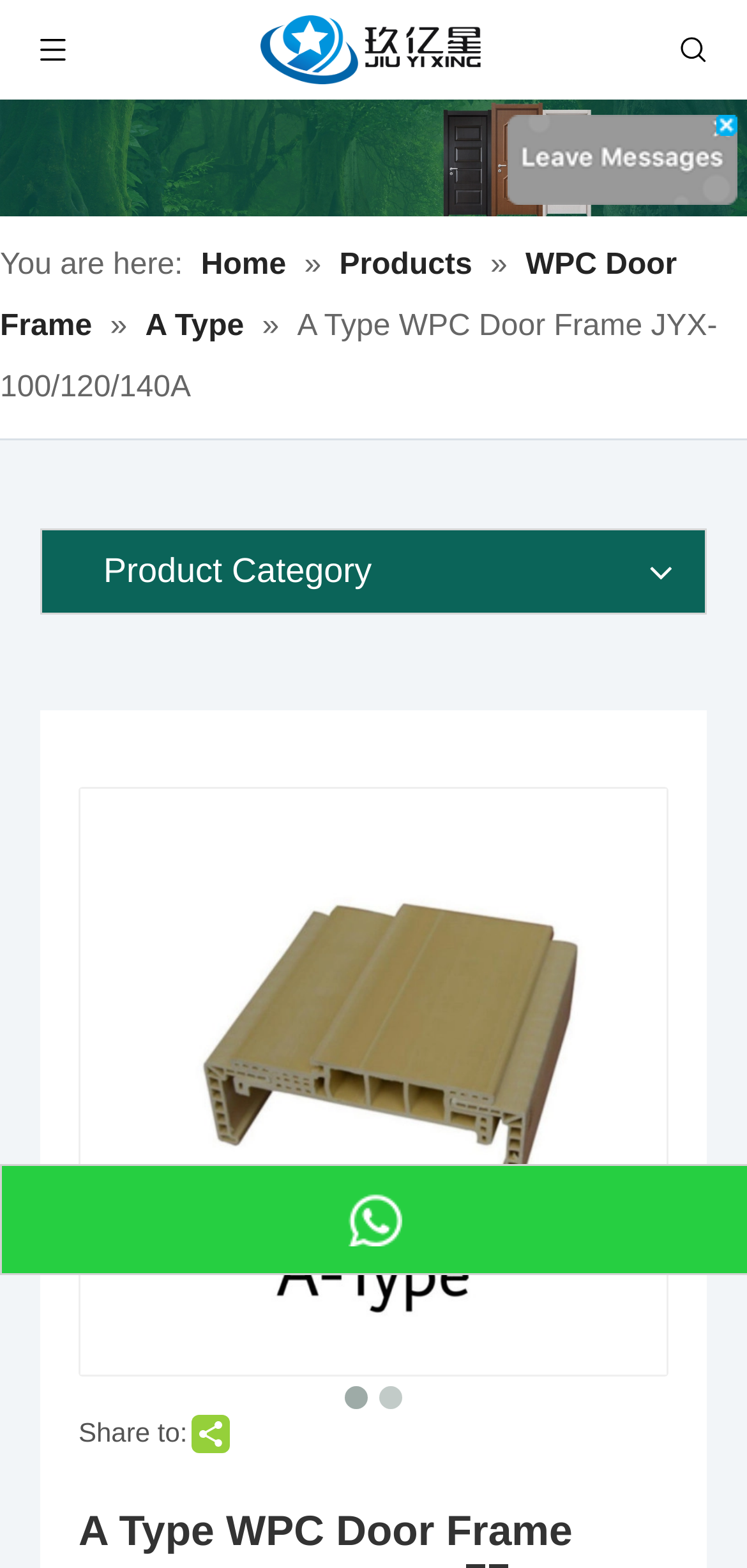Pinpoint the bounding box coordinates of the element to be clicked to execute the instruction: "Click the image of Henan Jiuyixing Building Materials Co.,ltd".

[0.347, 0.009, 0.644, 0.054]